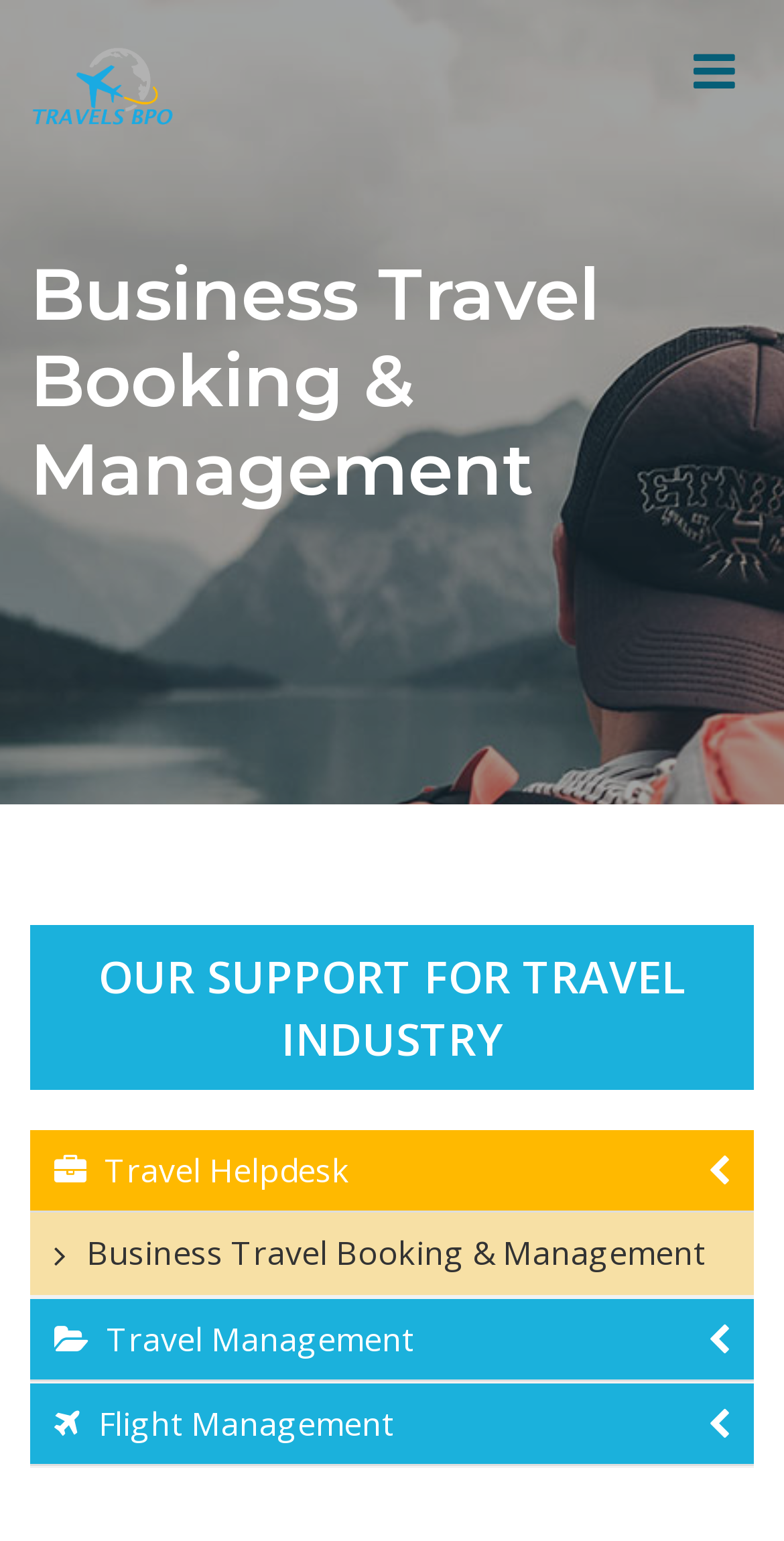What is the focus of the 'OUR SUPPORT FOR TRAVEL INDUSTRY' section?
Using the image provided, answer with just one word or phrase.

Travel industry support